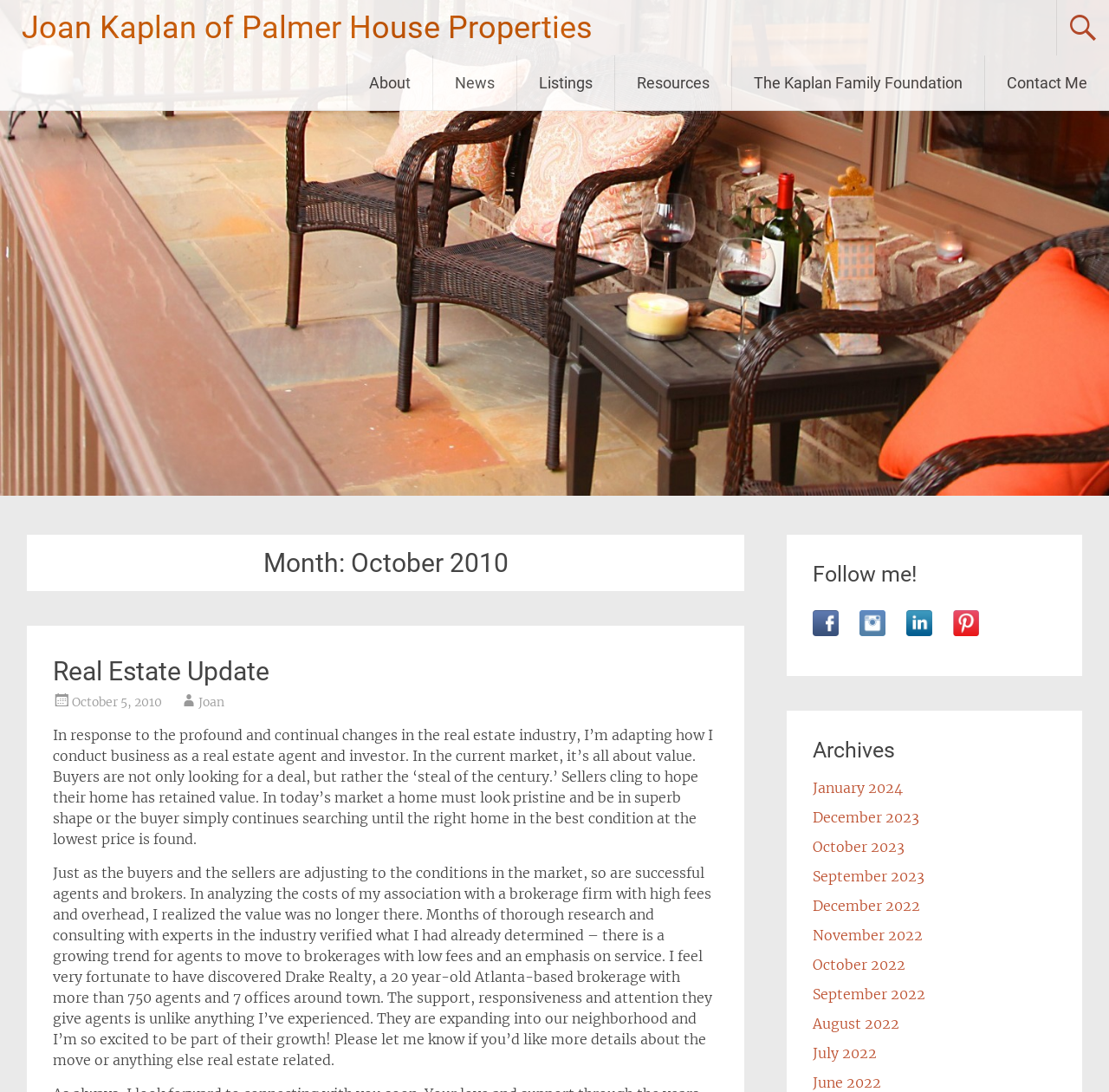What is the name of the real estate agent?
Look at the webpage screenshot and answer the question with a detailed explanation.

The name of the real estate agent can be found in the heading 'Joan Kaplan of Palmer House Properties' at the top of the webpage, which is also a link. Additionally, the name 'Joan' is mentioned in the text 'Just as the buyers and the sellers are adjusting to the conditions in the market, so are successful agents and brokers. In analyzing the costs of my association with a brokerage firm with high fees and overhead, I realized the value was no longer there...'.